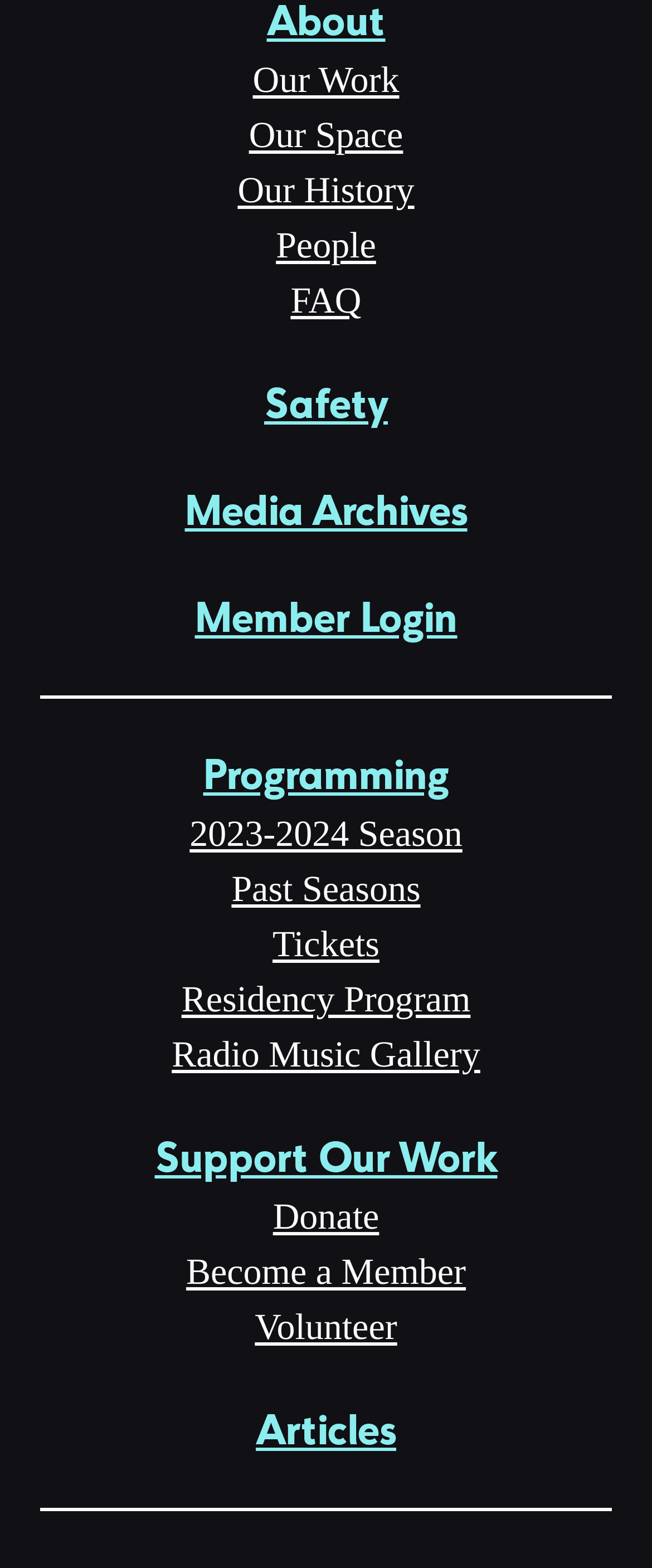Is there a link to login on the webpage?
From the screenshot, supply a one-word or short-phrase answer.

Yes